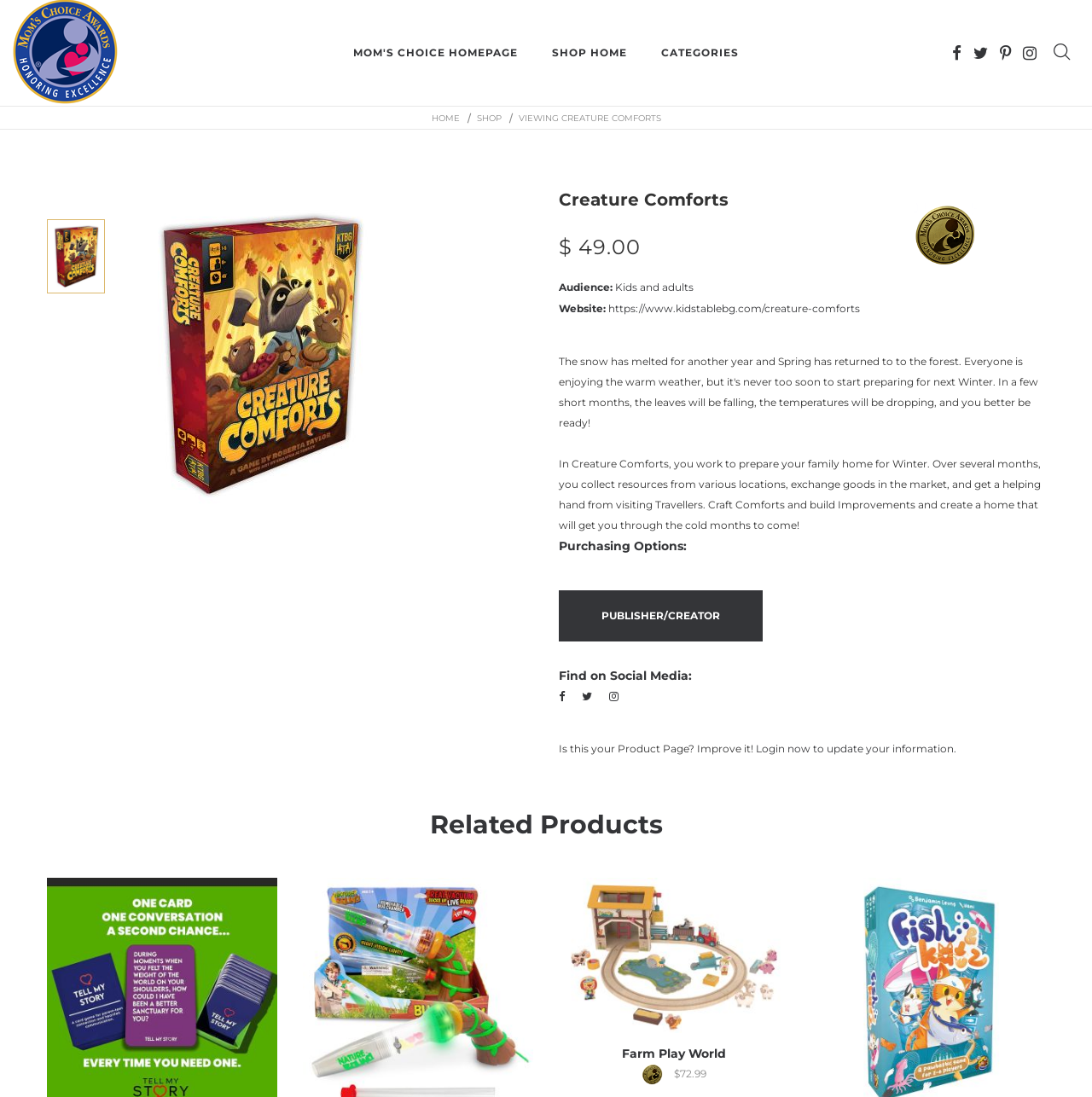What is the name of the related product?
Using the image as a reference, deliver a detailed and thorough answer to the question.

I found the answer by looking at the heading element with the text 'Farm Play World' which is located near the bottom of the page, indicating that it is a related product.